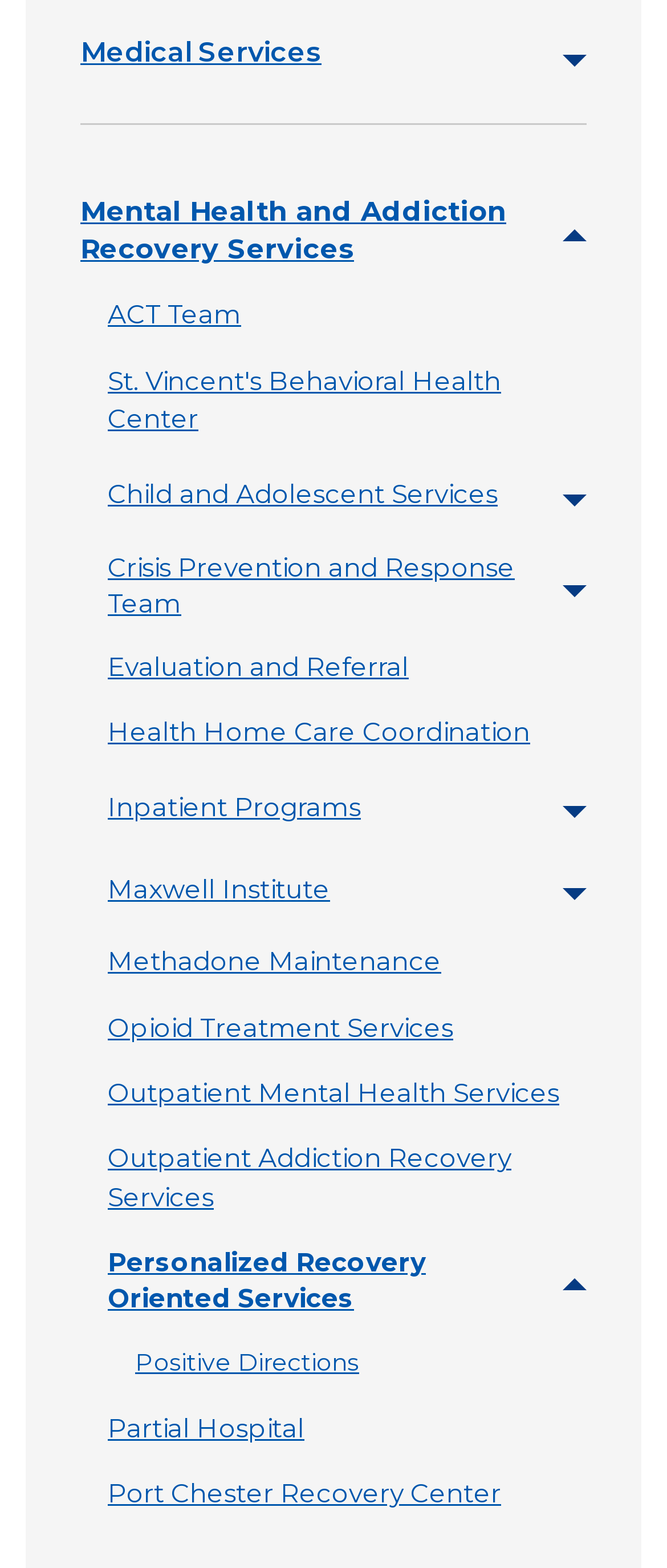Find the bounding box coordinates of the element you need to click on to perform this action: 'Click Medical Services'. The coordinates should be represented by four float values between 0 and 1, in the format [left, top, right, bottom].

[0.121, 0.022, 0.503, 0.047]